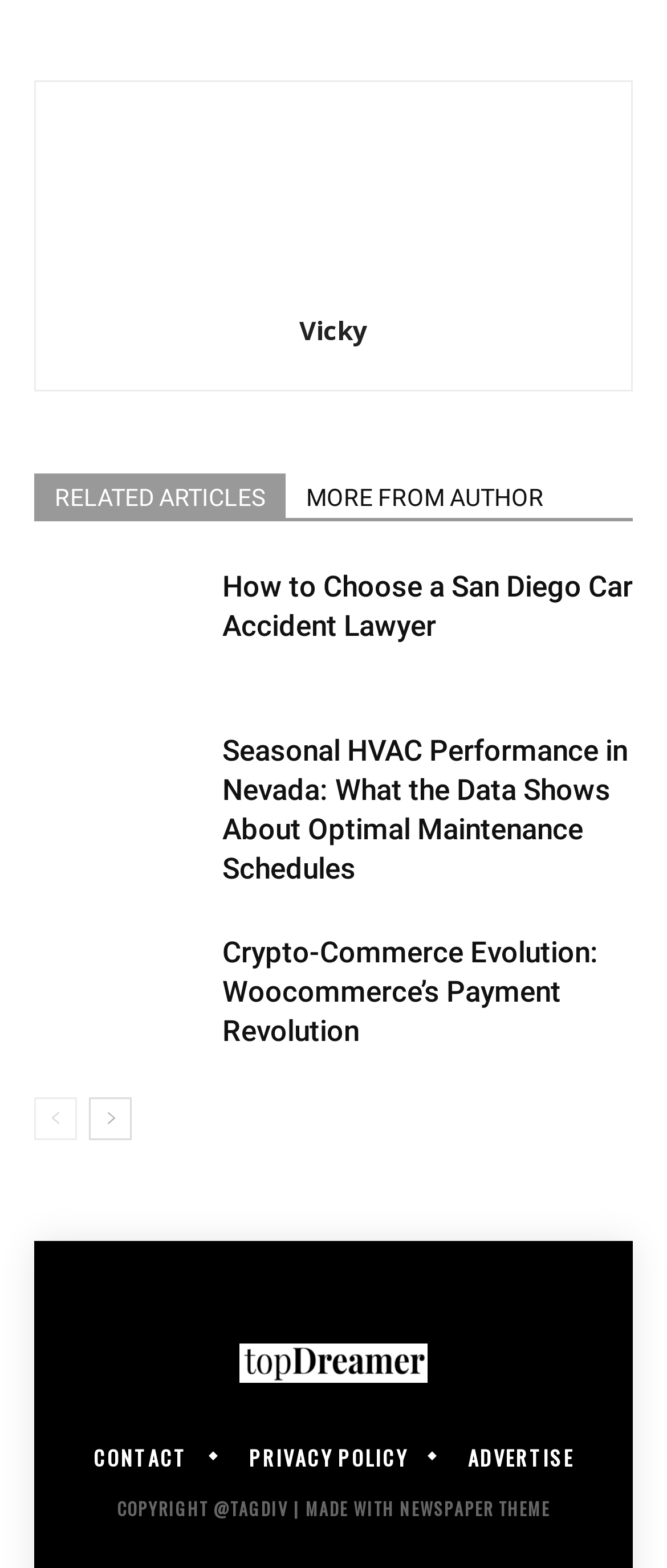Pinpoint the bounding box coordinates of the area that must be clicked to complete this instruction: "go to next page".

[0.133, 0.7, 0.197, 0.727]